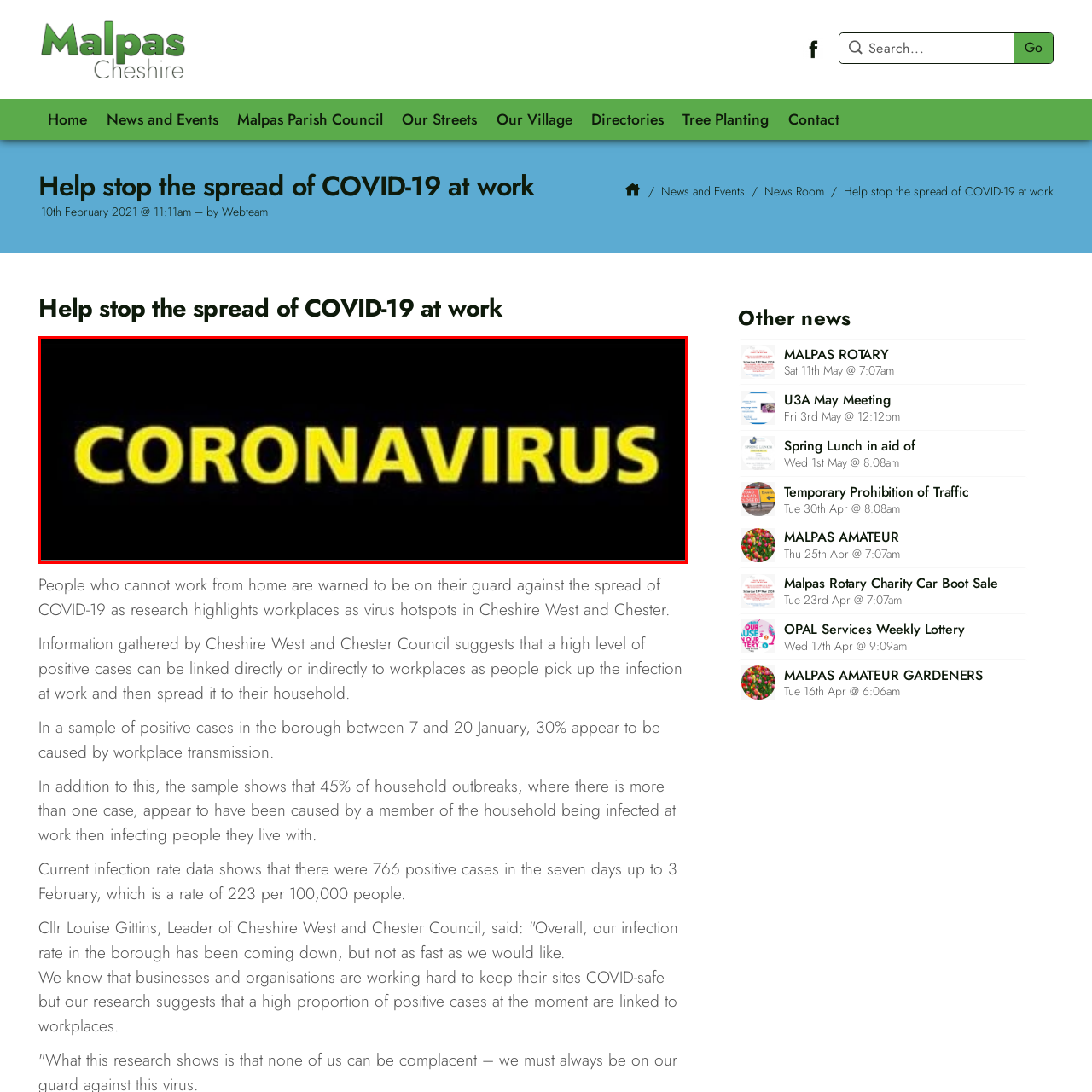Deliver a detailed account of the image that lies within the red box.

The image prominently displays the word "CORONAVIRUS" in bold yellow text against a stark black background. This striking visual serves to underscore the serious and urgent nature of information related to COVID-19, particularly in the context of workplace safety. It aligns with the overarching theme of the accompanying content, which warns individuals who cannot work from home about the risks associated with COVID-19 transmission in workplaces. The image emphasizes the critical message of awareness and vigilance, highlighting the importance of health and safety measures during the ongoing pandemic.